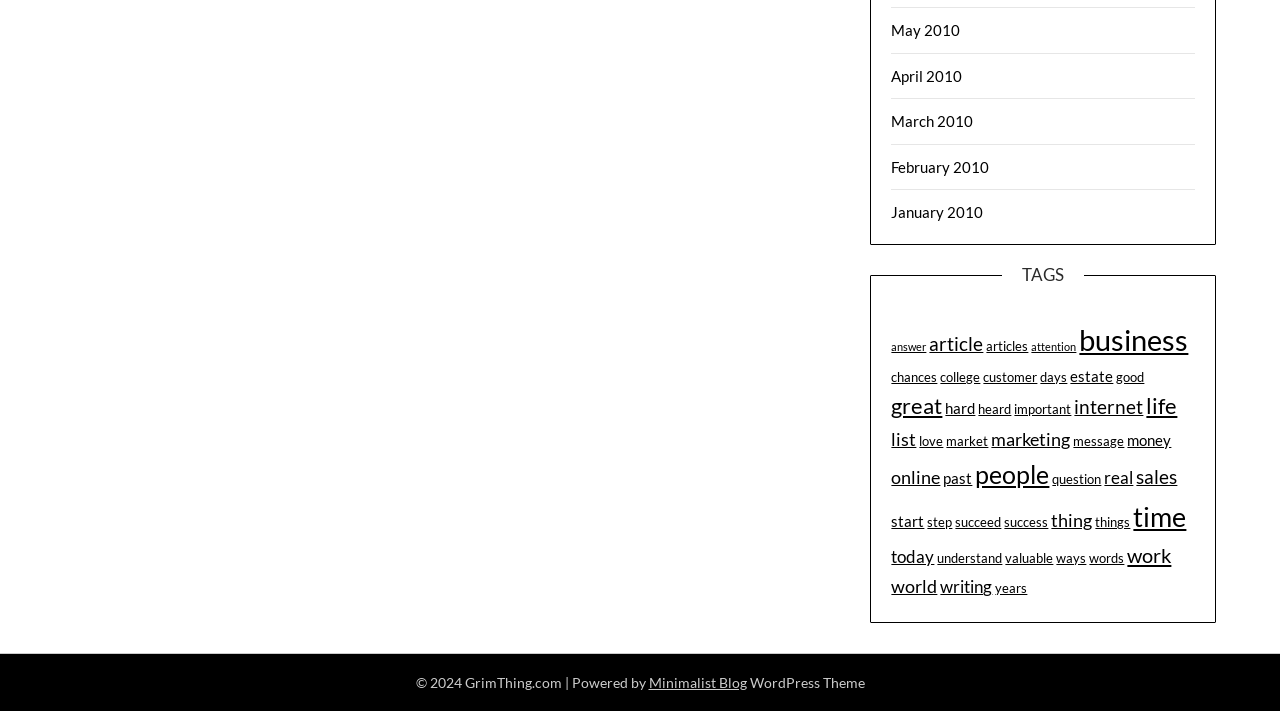Please predict the bounding box coordinates (top-left x, top-left y, bottom-right x, bottom-right y) for the UI element in the screenshot that fits the description: great

[0.696, 0.552, 0.736, 0.59]